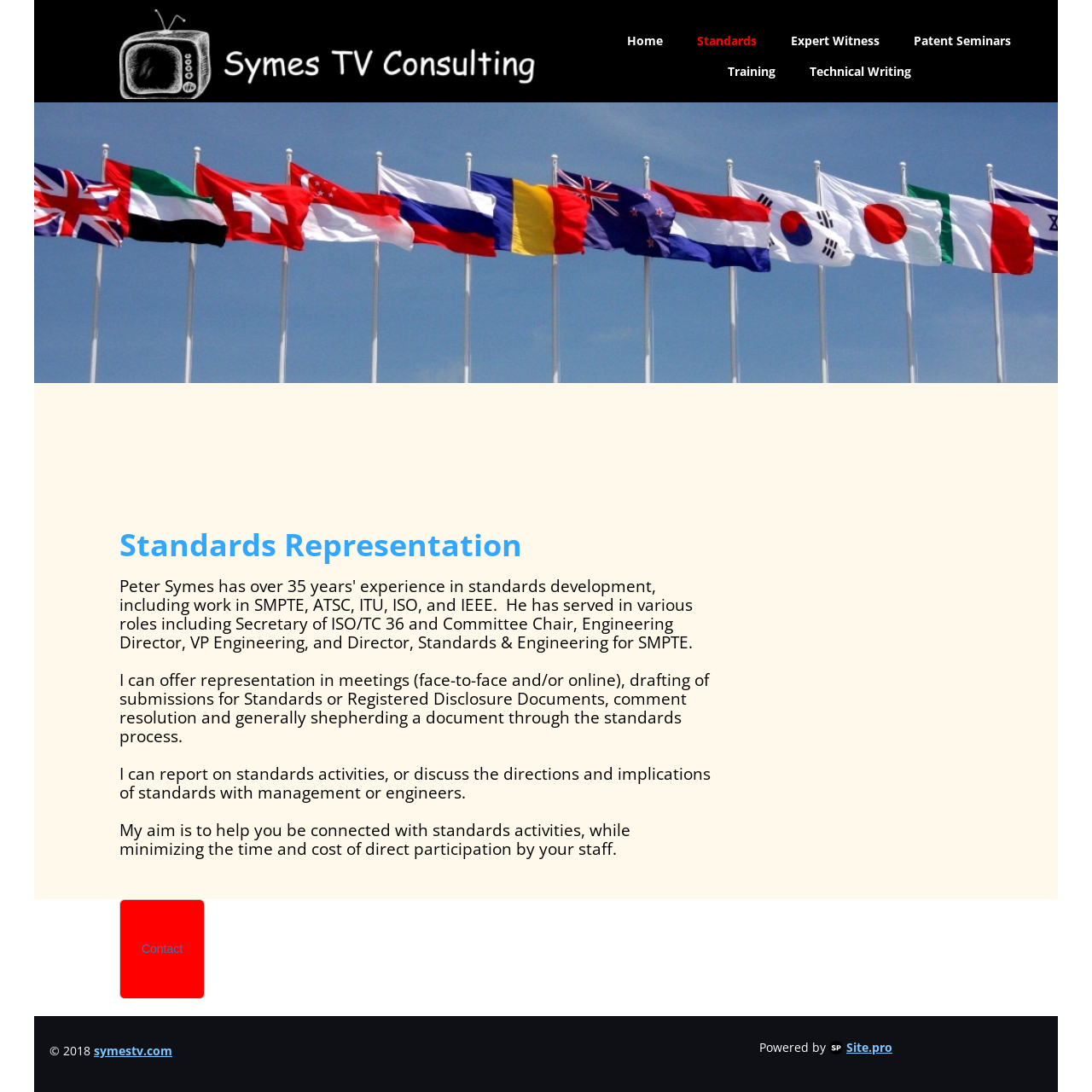What is the main service offered?
Answer the question with just one word or phrase using the image.

Standards representation